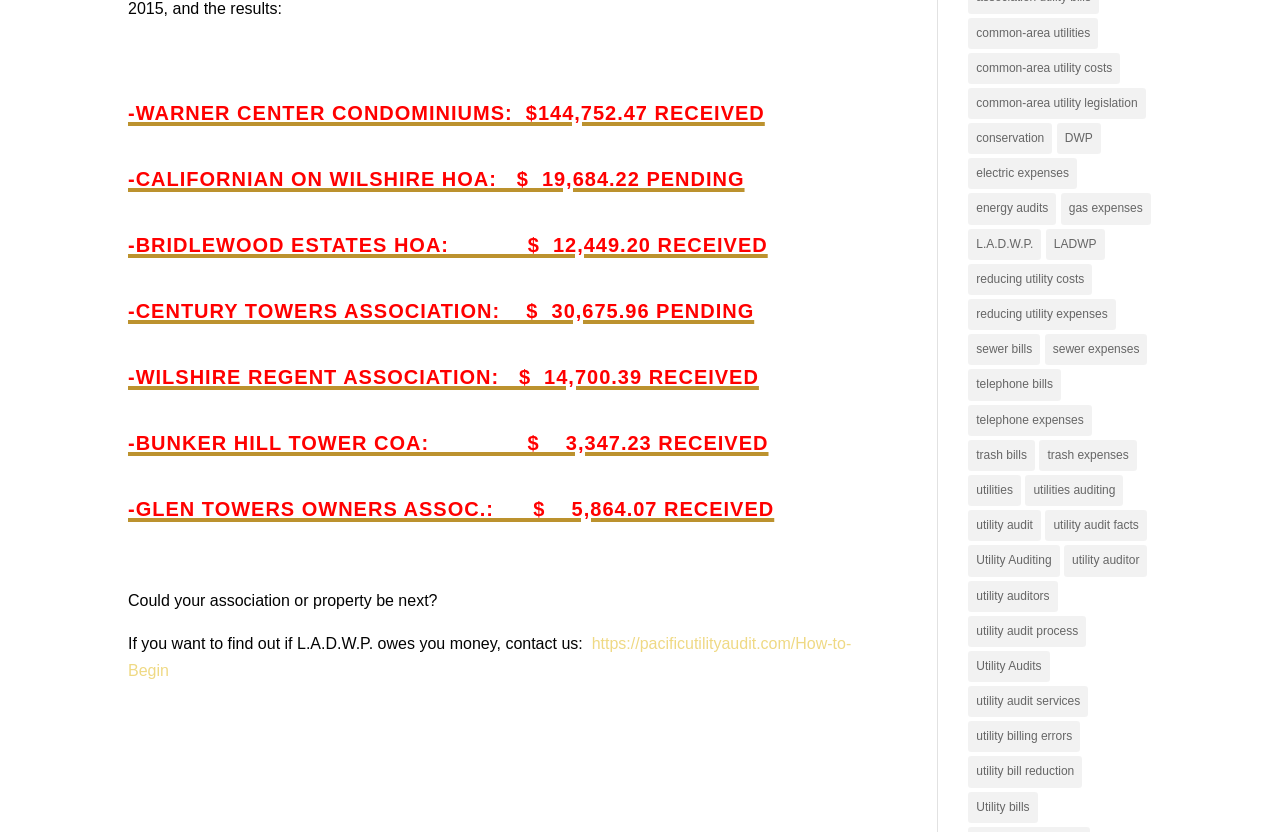Can you specify the bounding box coordinates of the area that needs to be clicked to fulfill the following instruction: "View 'Utility bills'"?

[0.756, 0.952, 0.811, 0.989]